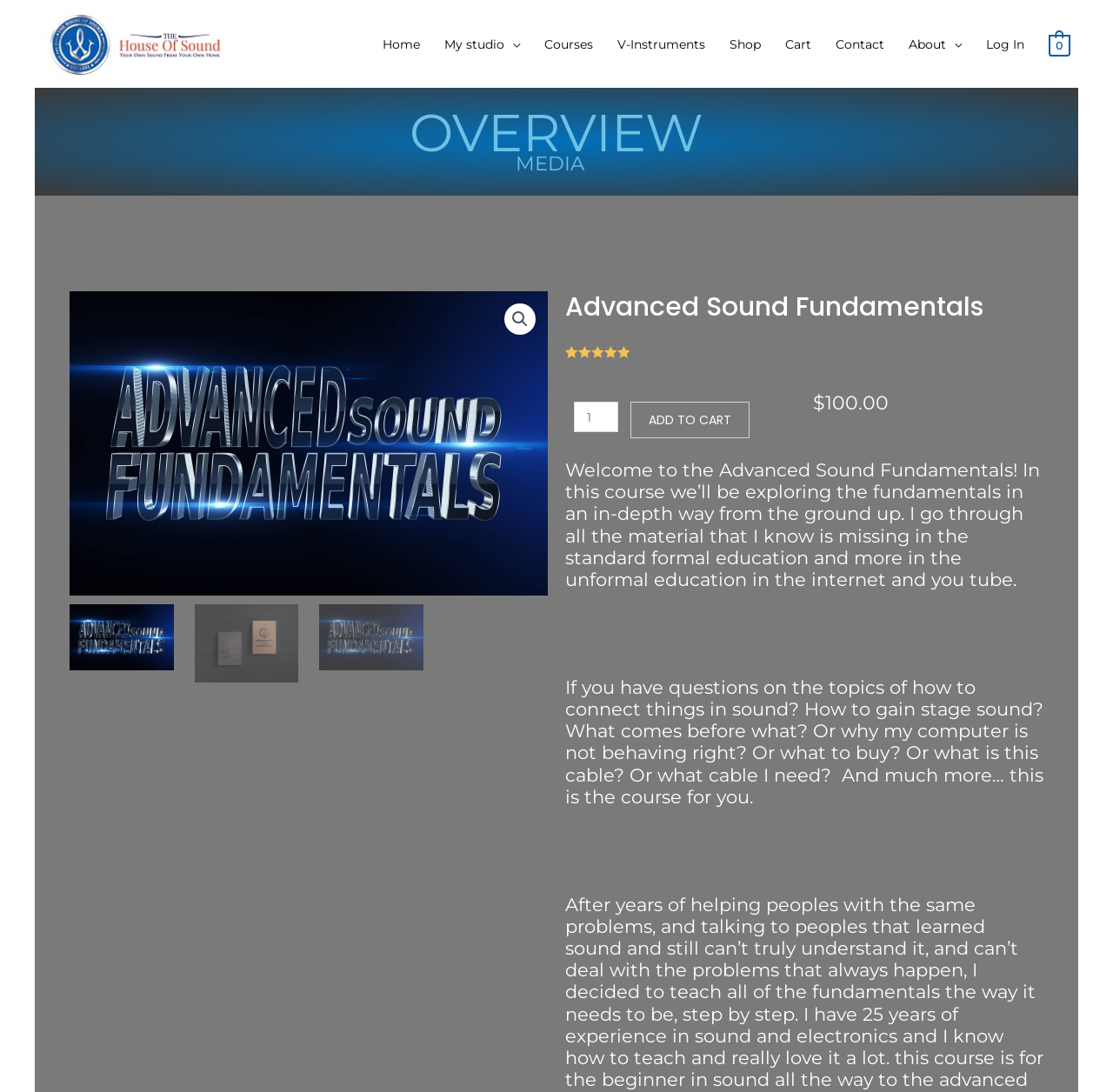Answer the question below in one word or phrase:
What is the purpose of the spinbutton?

Product quantity